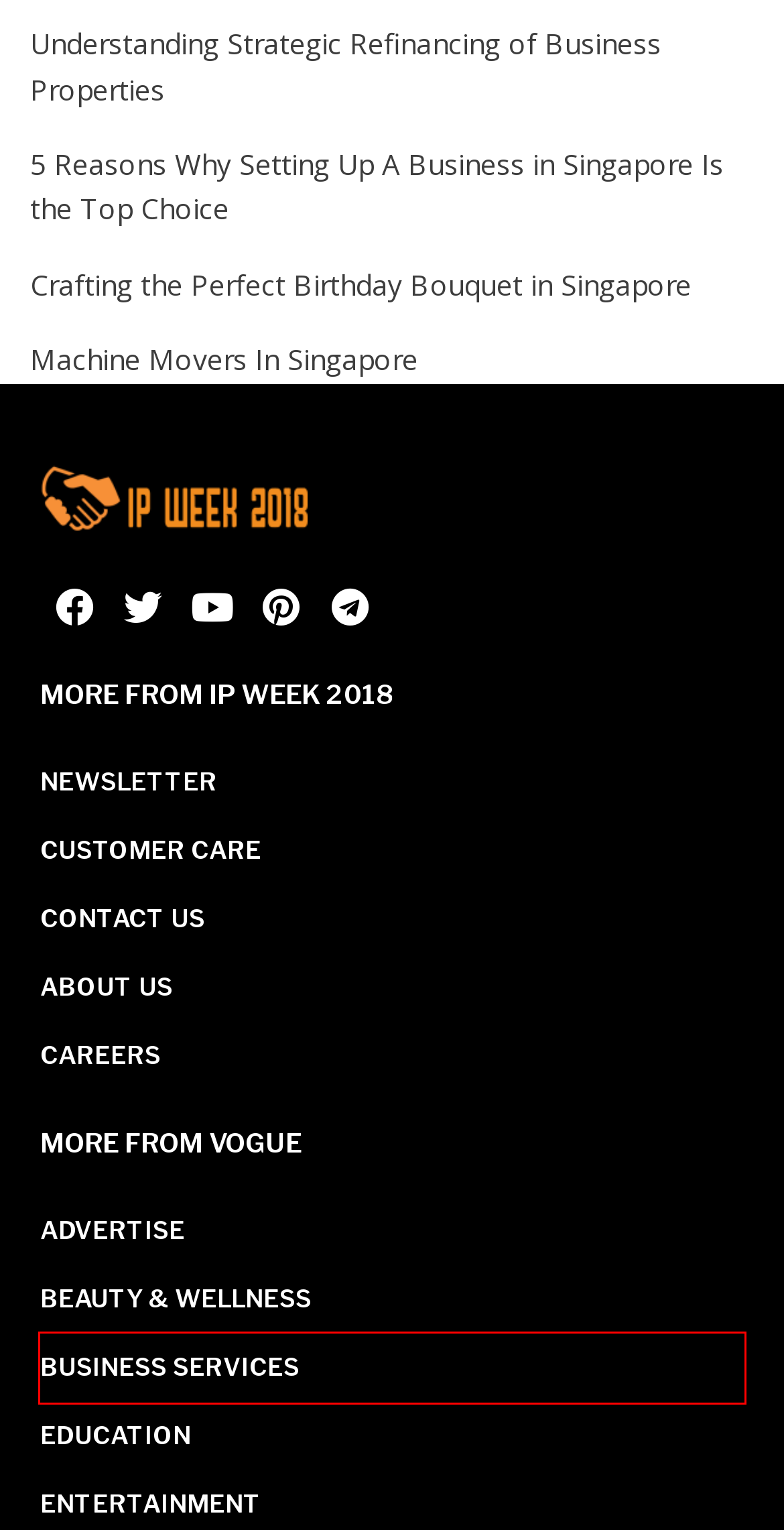Look at the screenshot of a webpage that includes a red bounding box around a UI element. Select the most appropriate webpage description that matches the page seen after clicking the highlighted element. Here are the candidates:
A. Education Archives - IP Week 2018
B. Guide to Crafting the Perfect Birthday Bouquet in Singapore
C. Advertise Archives - IP Week 2018
D. Home - IP Week 2018
E. Business Services Archives - IP Week 2018
F. Maximise Growth: Refinance Your Business Property
G. Top 5 Reasons to Start a Business in Singapore
H. Beauty & Wellness Archives - IP Week 2018

E